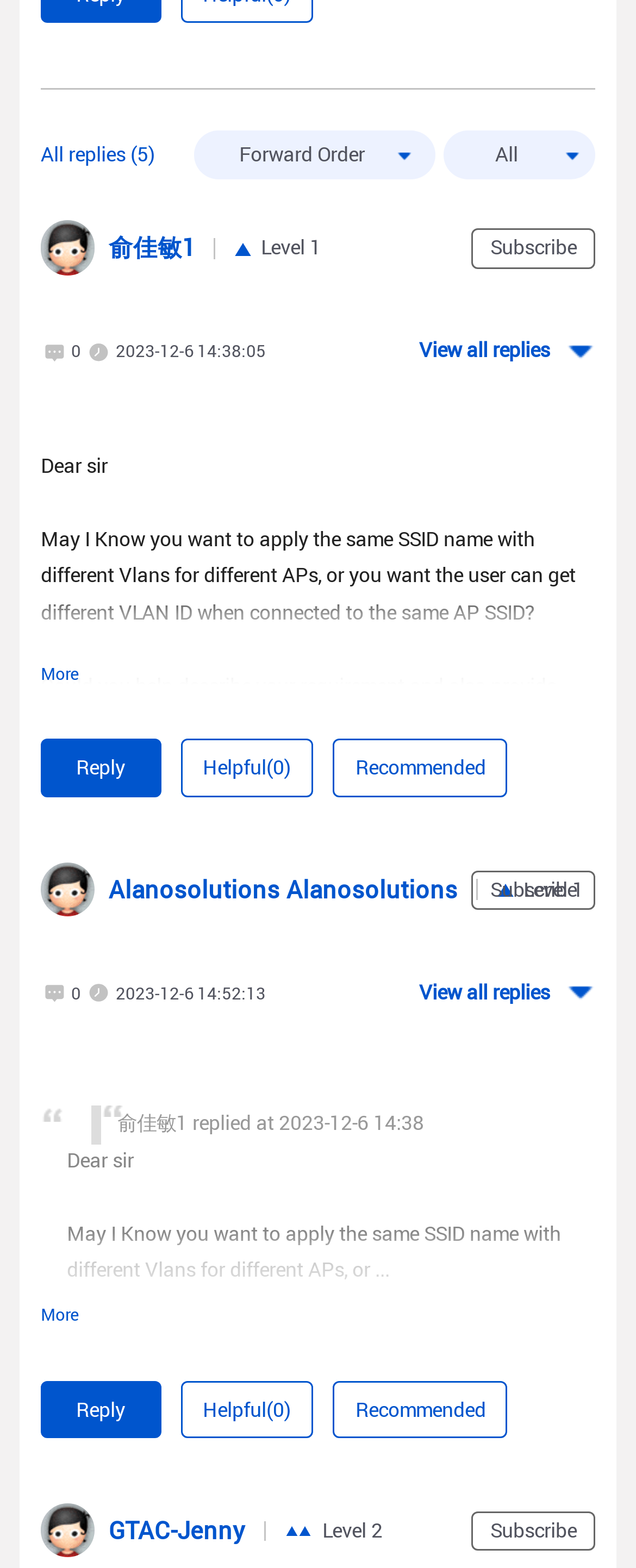Bounding box coordinates should be in the format (top-left x, top-left y, bottom-right x, bottom-right y) and all values should be floating point numbers between 0 and 1. Determine the bounding box coordinate for the UI element described as: 俞佳敏1

[0.171, 0.148, 0.306, 0.168]